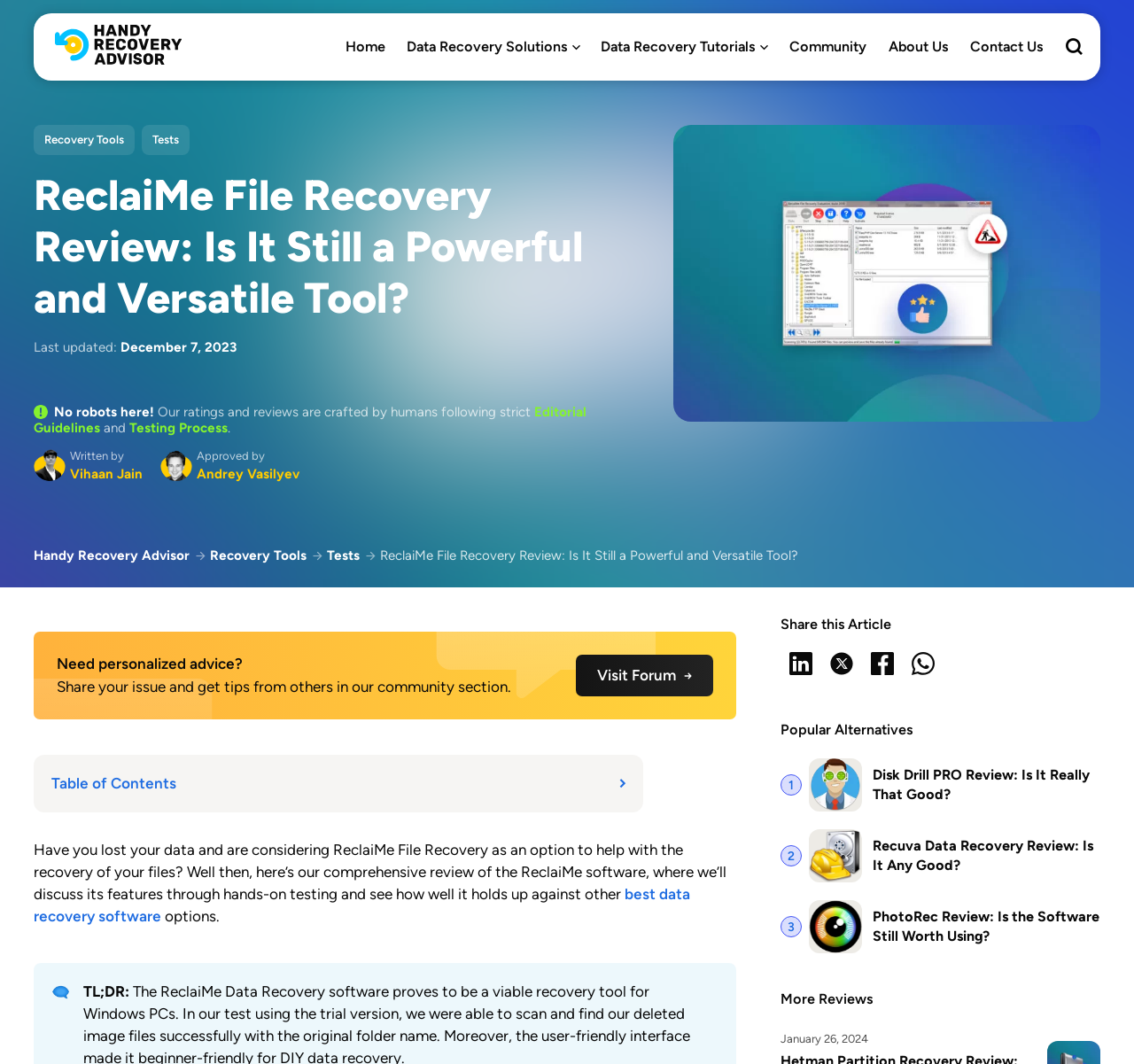Find the bounding box coordinates of the clickable area required to complete the following action: "Click on the 'Handy Recovery Advisor' link".

[0.048, 0.023, 0.161, 0.061]